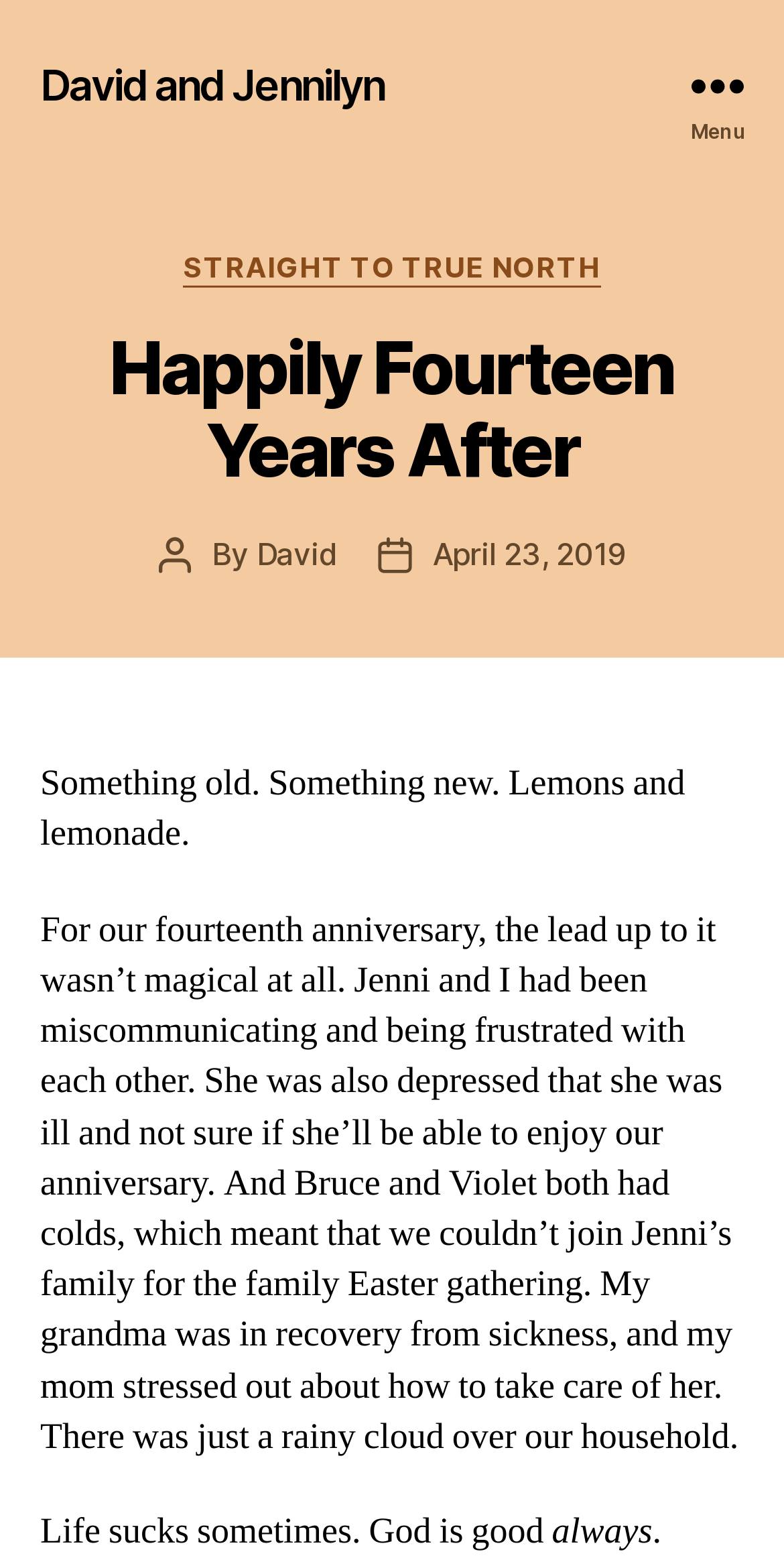Using the information shown in the image, answer the question with as much detail as possible: What was Jenni suffering from?

The answer can be found in the paragraph where it says 'Jenni was also depressed that she was ill and not sure if she’ll be able to enjoy our anniversary.' This indicates that Jenni was suffering from an illness.